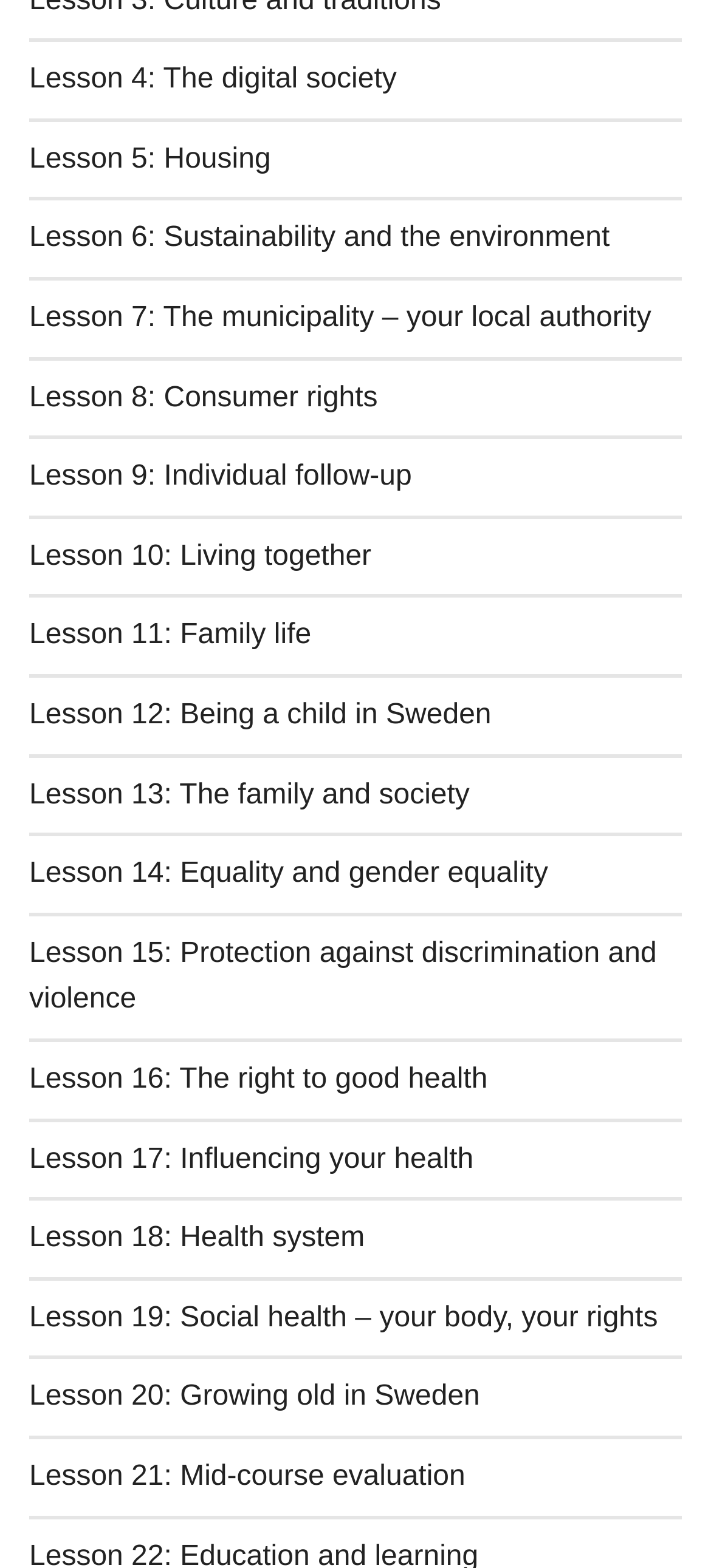What is the title of the first lesson?
Based on the visual details in the image, please answer the question thoroughly.

I looked at the first link on the webpage and found that it is titled 'Lesson 4: The digital society'.